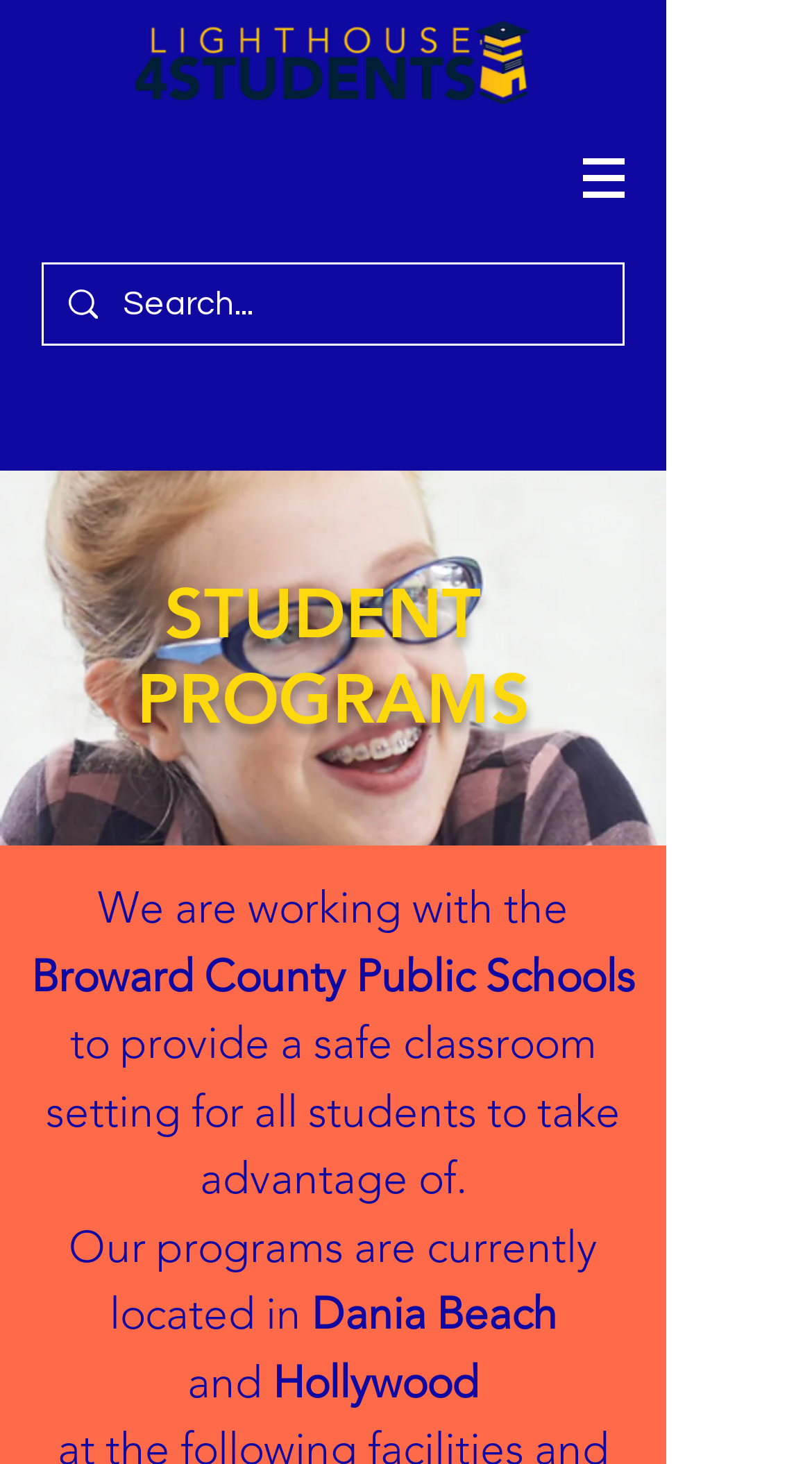Analyze the image and give a detailed response to the question:
What is the organization working with?

By reading the text on the webpage, I found that the organization is working with Broward County Public Schools to provide a safe classroom setting for all students to take advantage of.